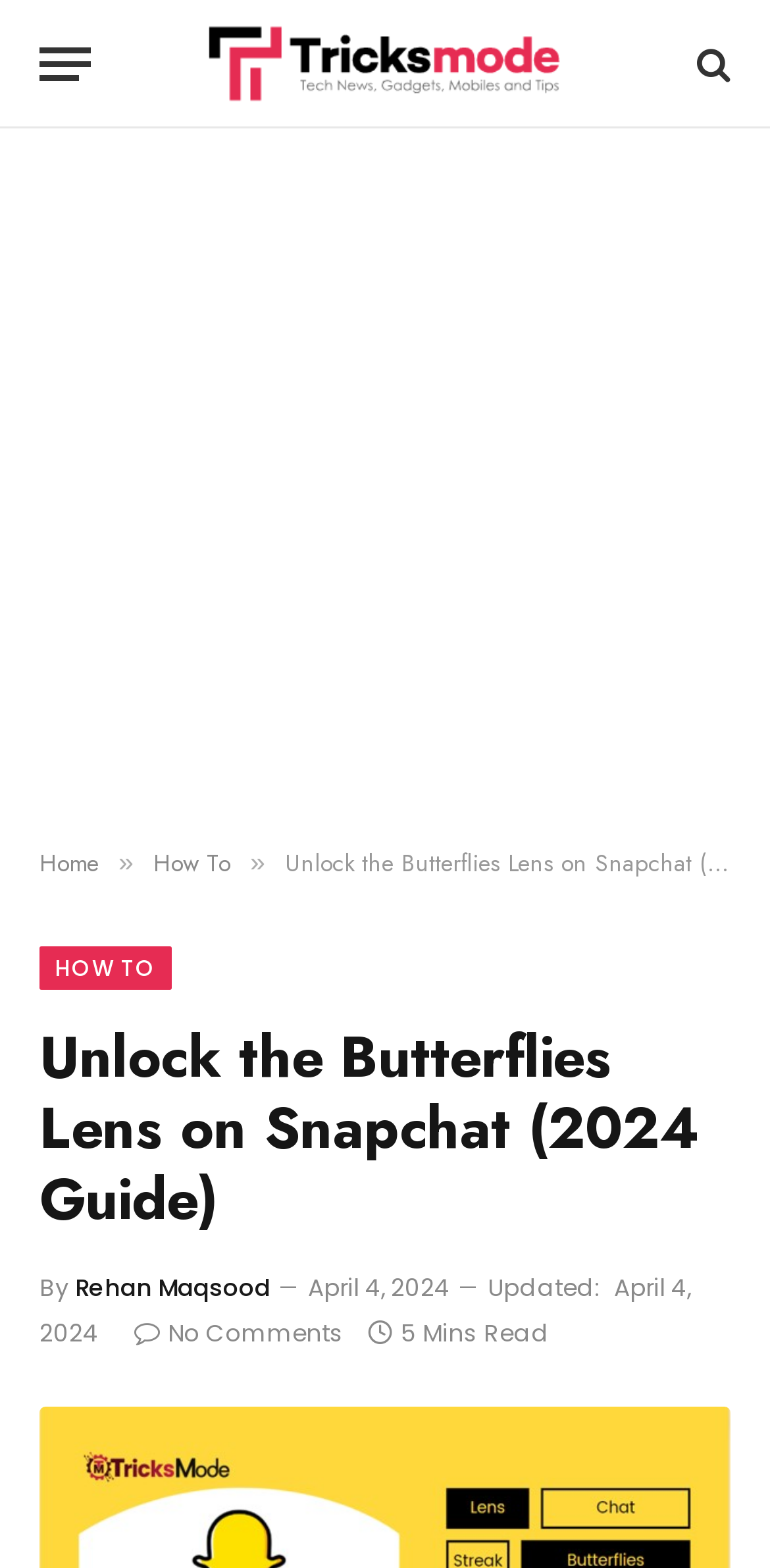Determine the bounding box coordinates for the clickable element to execute this instruction: "View the comments section". Provide the coordinates as four float numbers between 0 and 1, i.e., [left, top, right, bottom].

[0.174, 0.839, 0.446, 0.861]